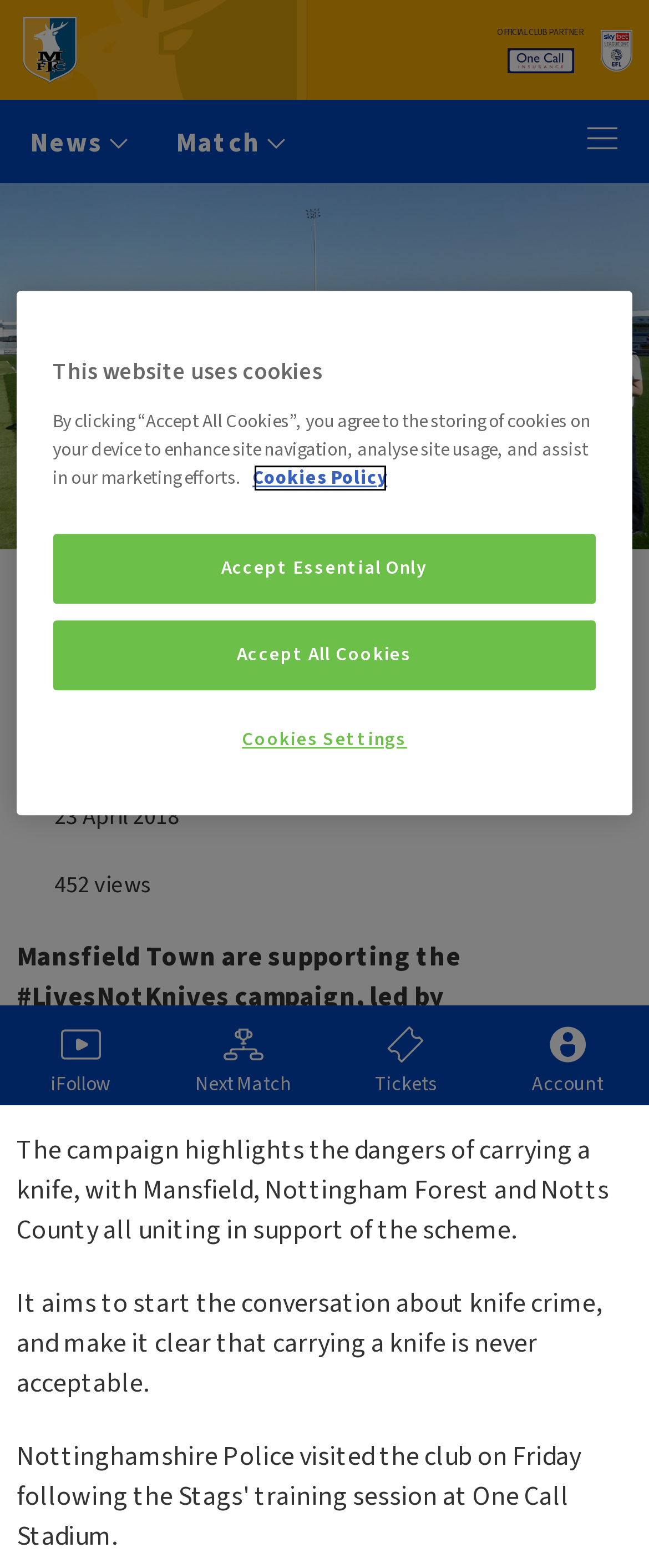What is the name of the police force leading the LivesNotKnives campaign?
Using the image, provide a detailed and thorough answer to the question.

The webpage mentions that the LivesNotKnives campaign is led by Nottinghamshire Police.